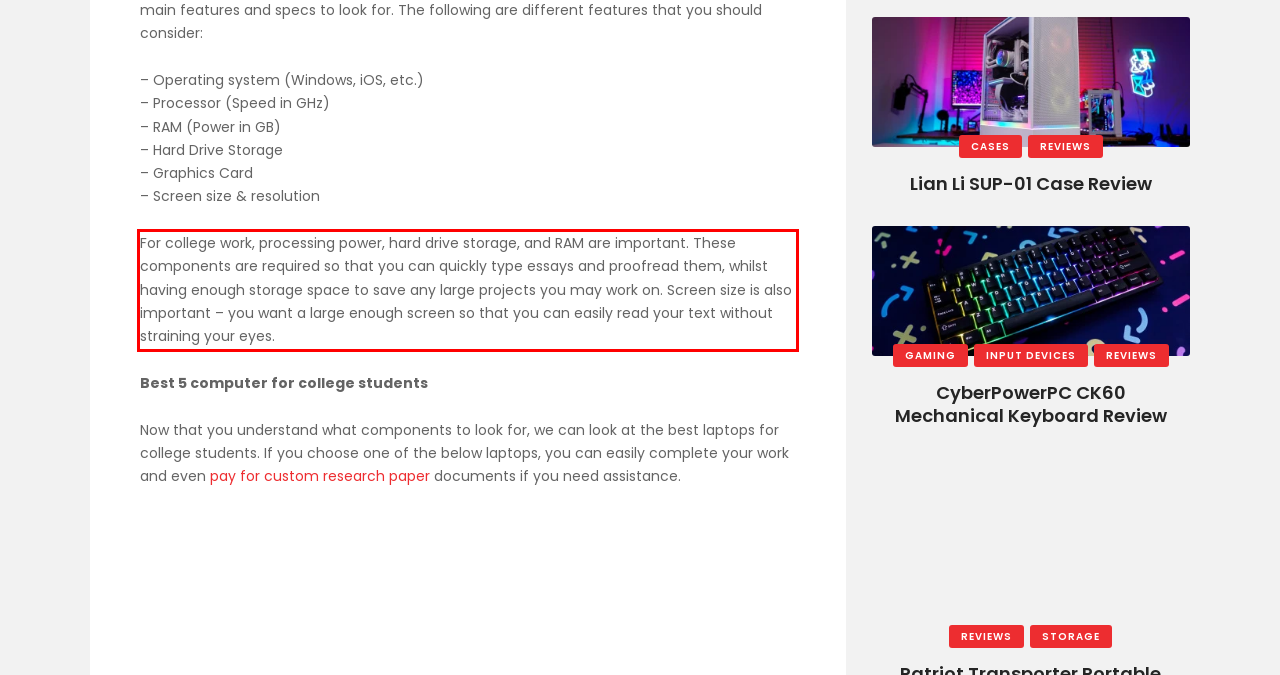Review the webpage screenshot provided, and perform OCR to extract the text from the red bounding box.

For college work, processing power, hard drive storage, and RAM are important. These components are required so that you can quickly type essays and proofread them, whilst having enough storage space to save any large projects you may work on. Screen size is also important – you want a large enough screen so that you can easily read your text without straining your eyes.